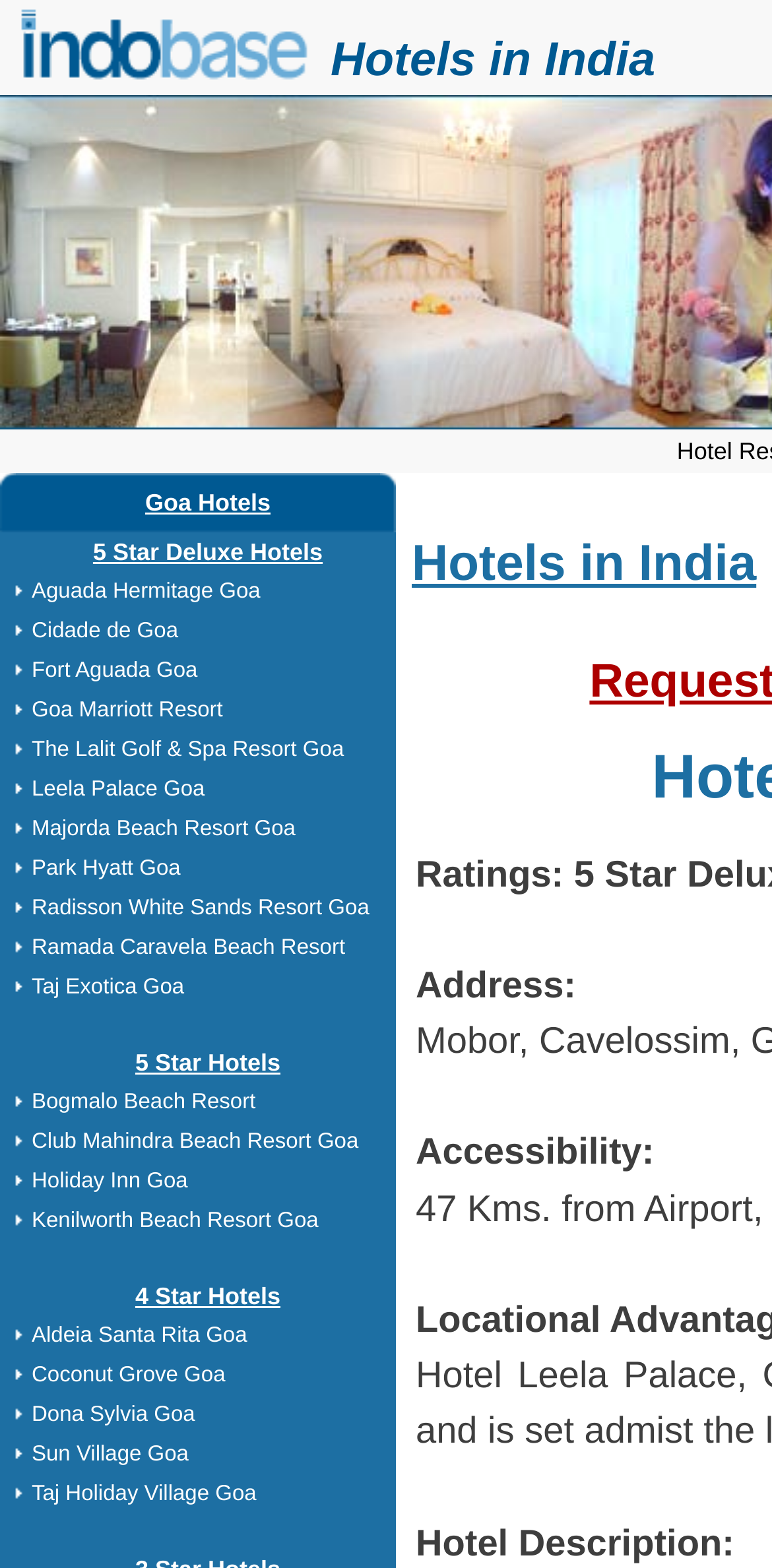Identify the bounding box coordinates of the clickable region necessary to fulfill the following instruction: "View Goa Hotels". The bounding box coordinates should be four float numbers between 0 and 1, i.e., [left, top, right, bottom].

[0.188, 0.312, 0.35, 0.329]